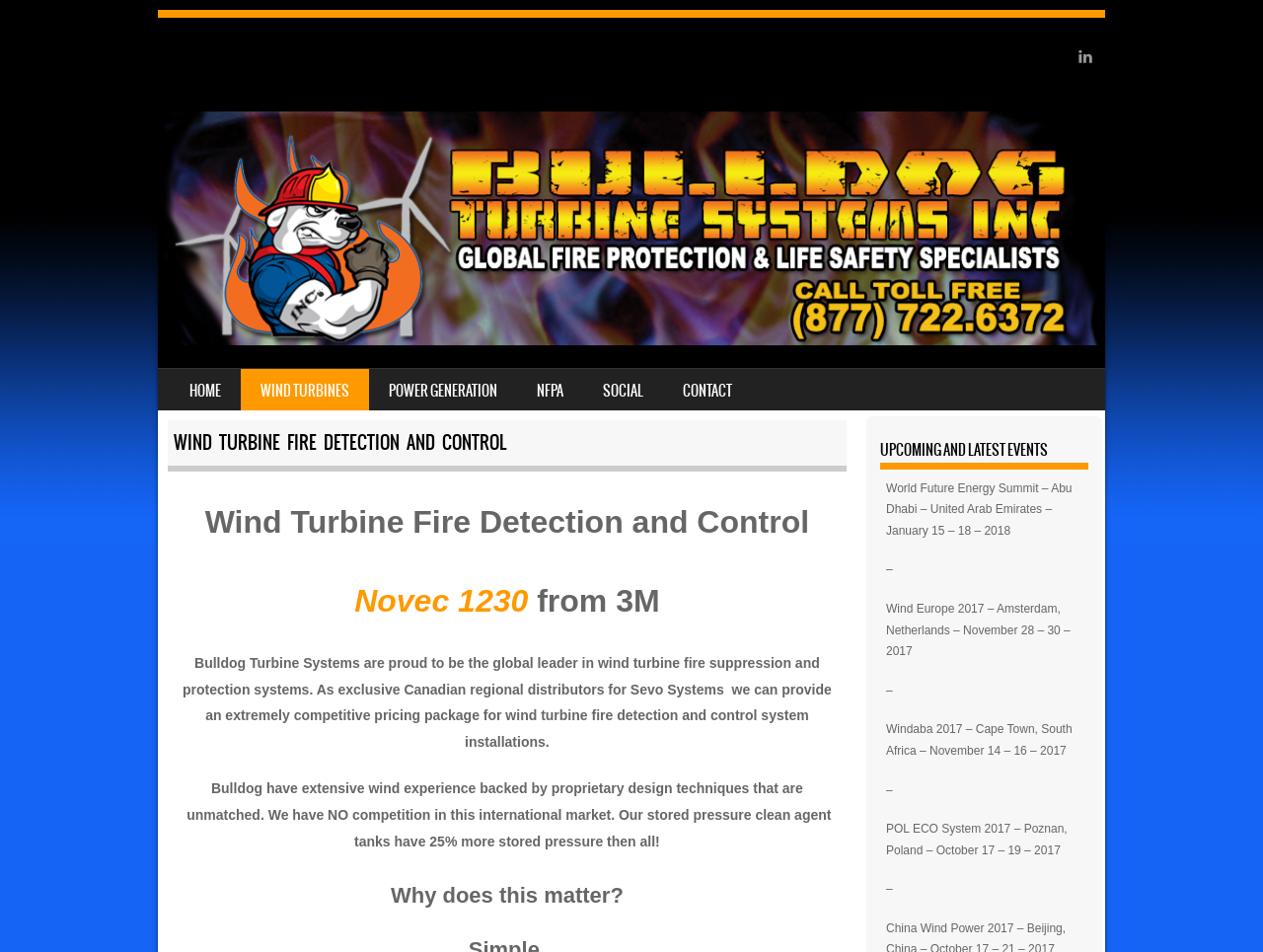What is the main product of the company?
Please describe in detail the information shown in the image to answer the question.

The main product of the company can be inferred from the text 'Bulldog Turbine Systems are proud to be the global leader in wind turbine fire suppression and protection systems.' which is located in the middle of the webpage.